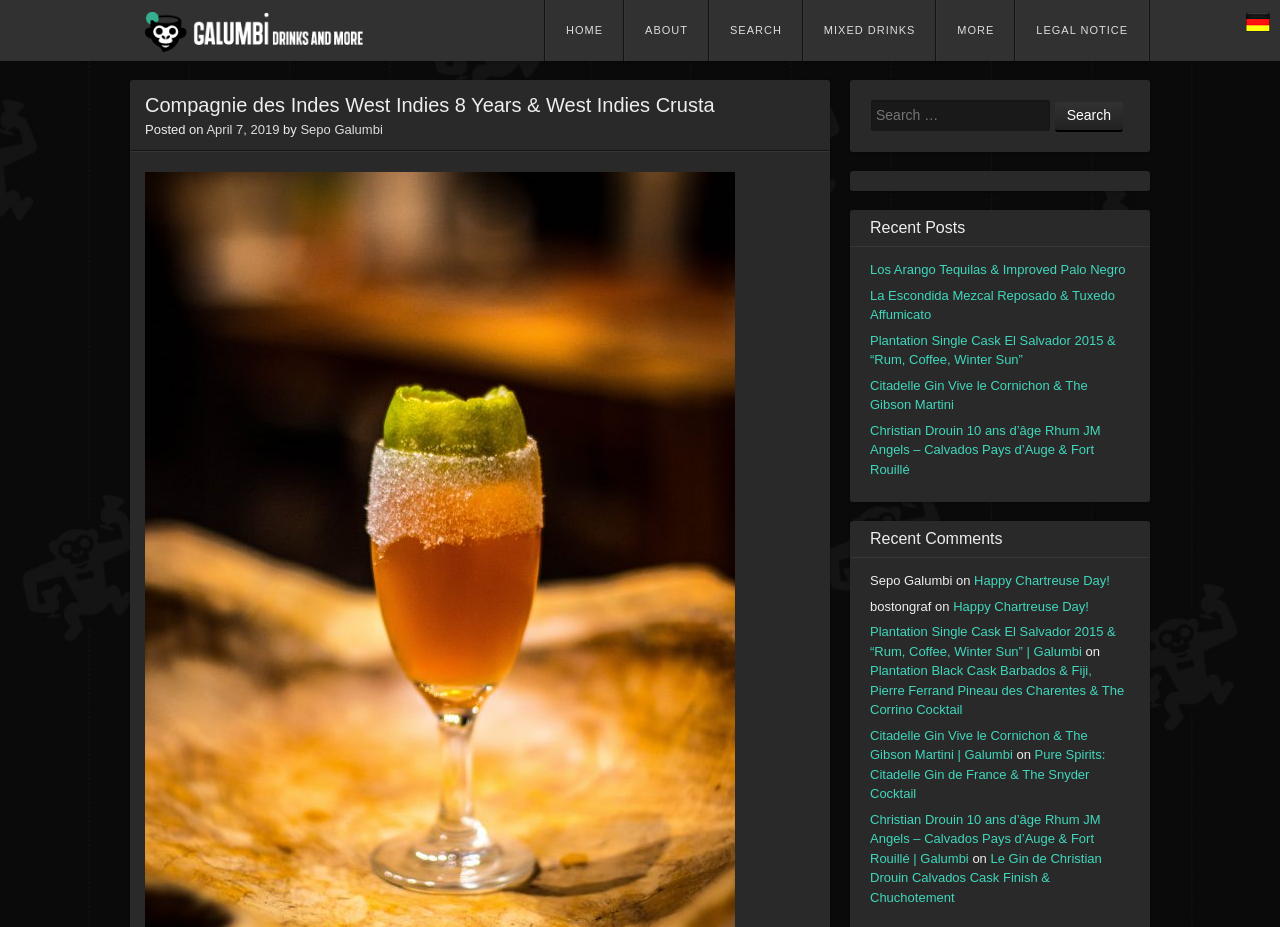Identify the bounding box coordinates of the element that should be clicked to fulfill this task: "Read the Recent Posts". The coordinates should be provided as four float numbers between 0 and 1, i.e., [left, top, right, bottom].

[0.664, 0.227, 0.898, 0.266]